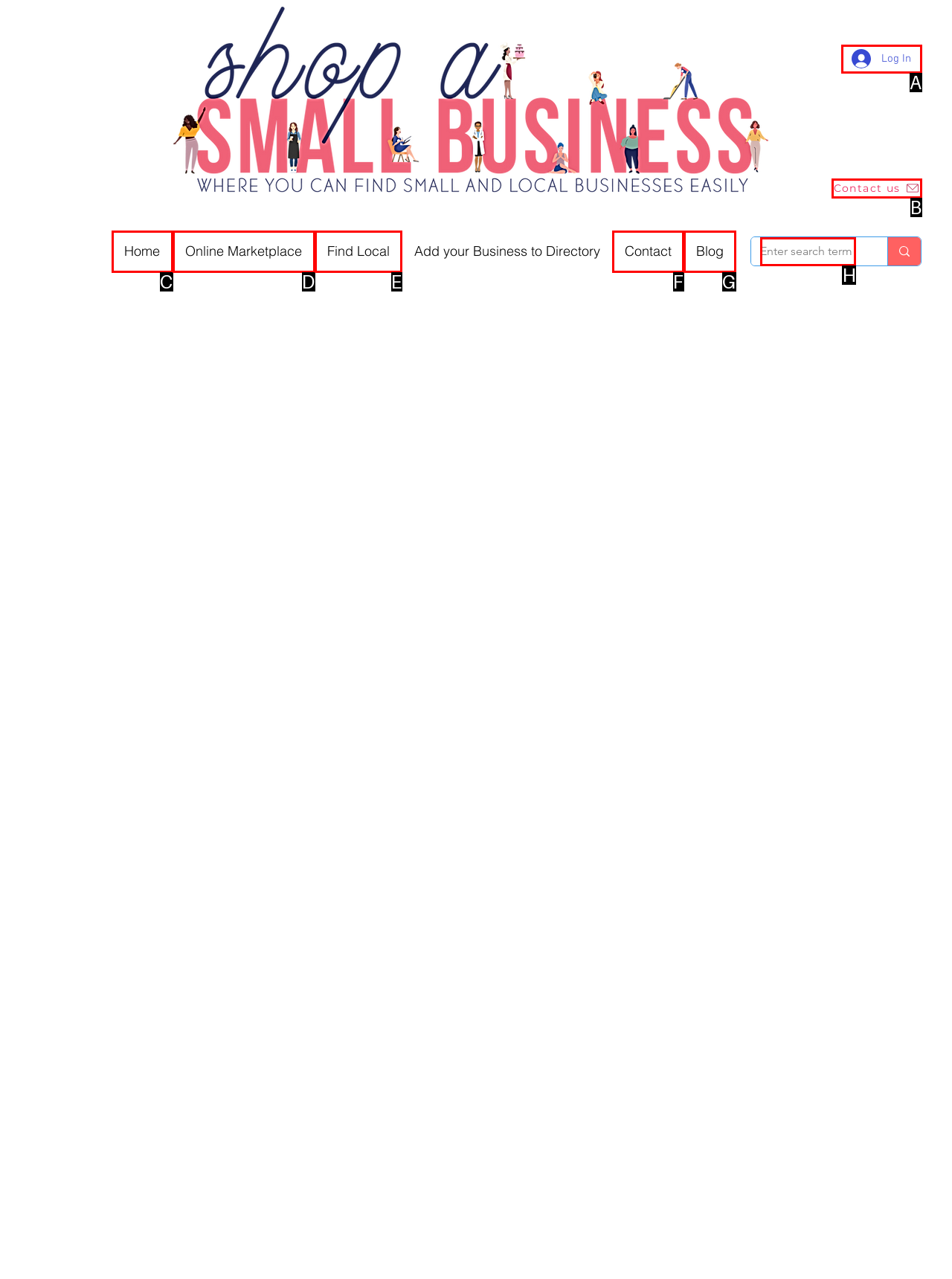Indicate the HTML element that should be clicked to perform the task: log in Reply with the letter corresponding to the chosen option.

A